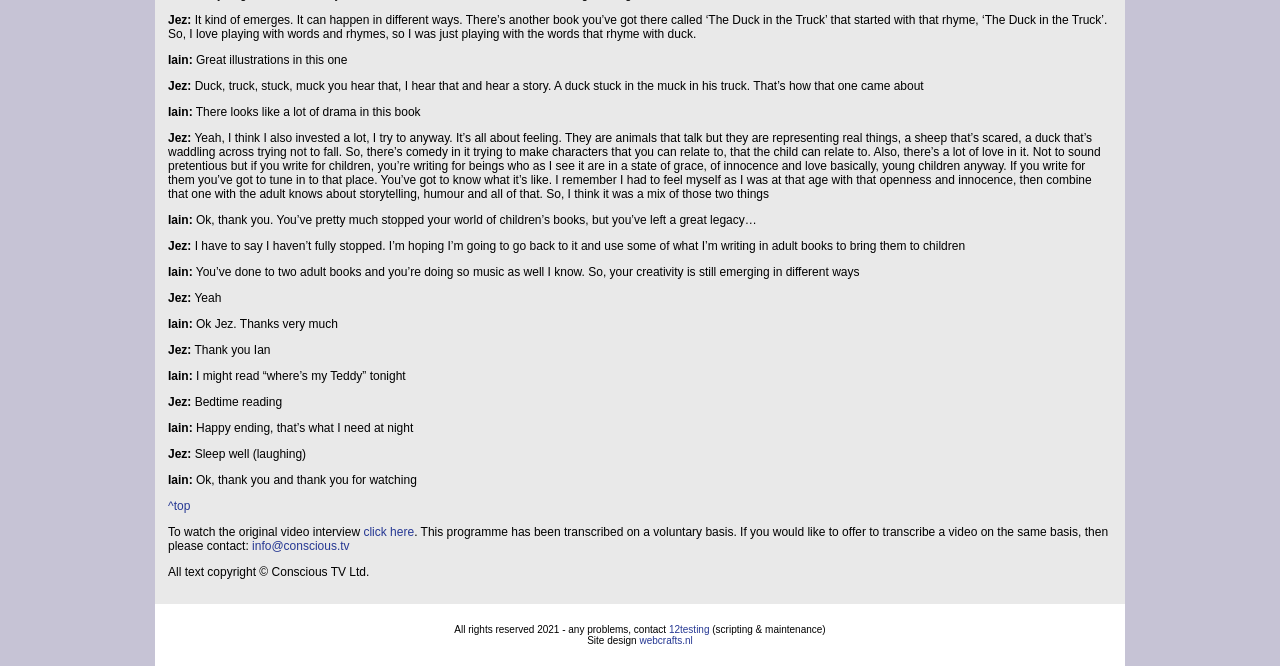Find the UI element described as: "click here" and predict its bounding box coordinates. Ensure the coordinates are four float numbers between 0 and 1, [left, top, right, bottom].

[0.284, 0.788, 0.324, 0.809]